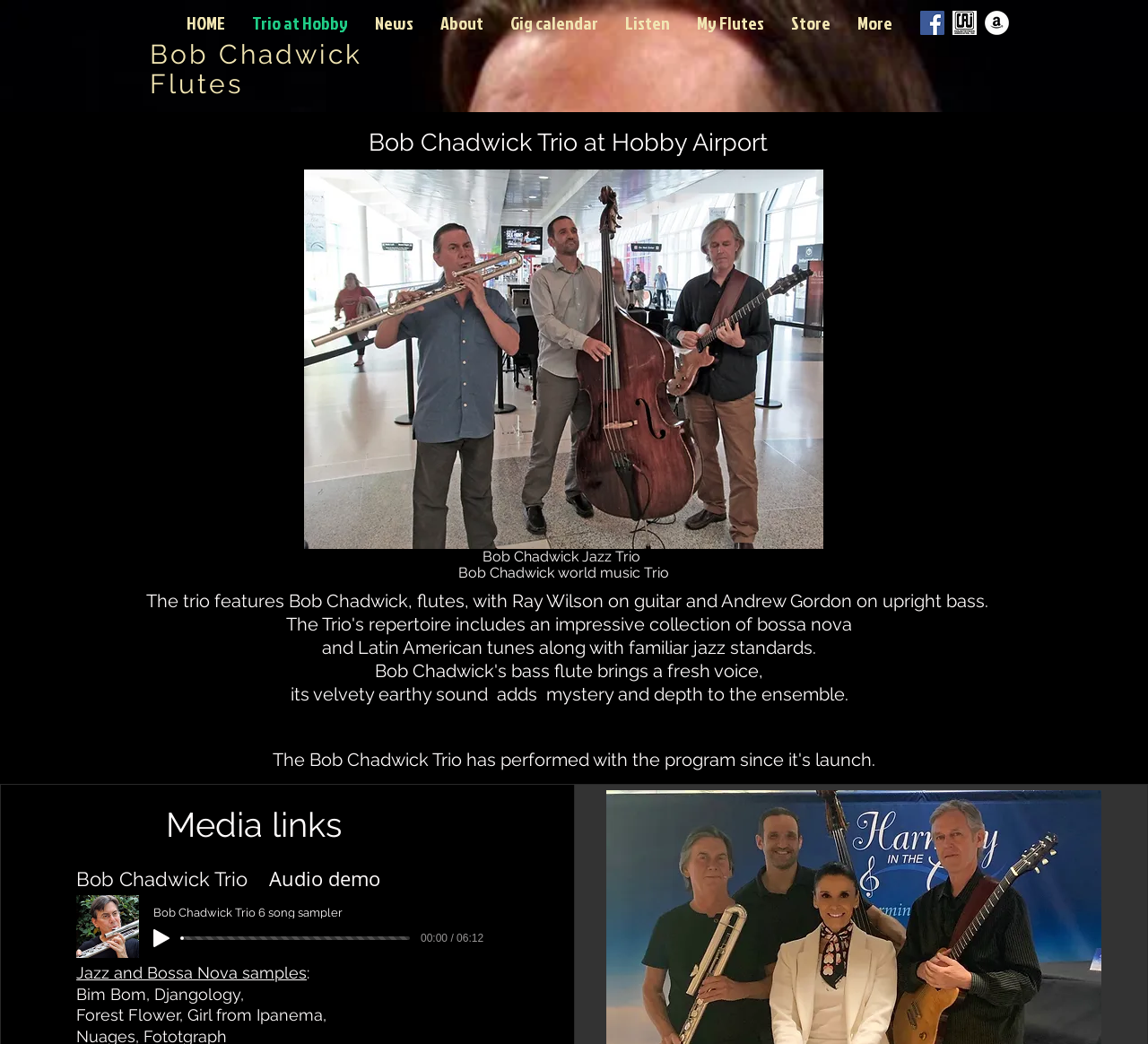Pinpoint the bounding box coordinates of the element to be clicked to execute the instruction: "Click HOME".

[0.151, 0.0, 0.208, 0.044]